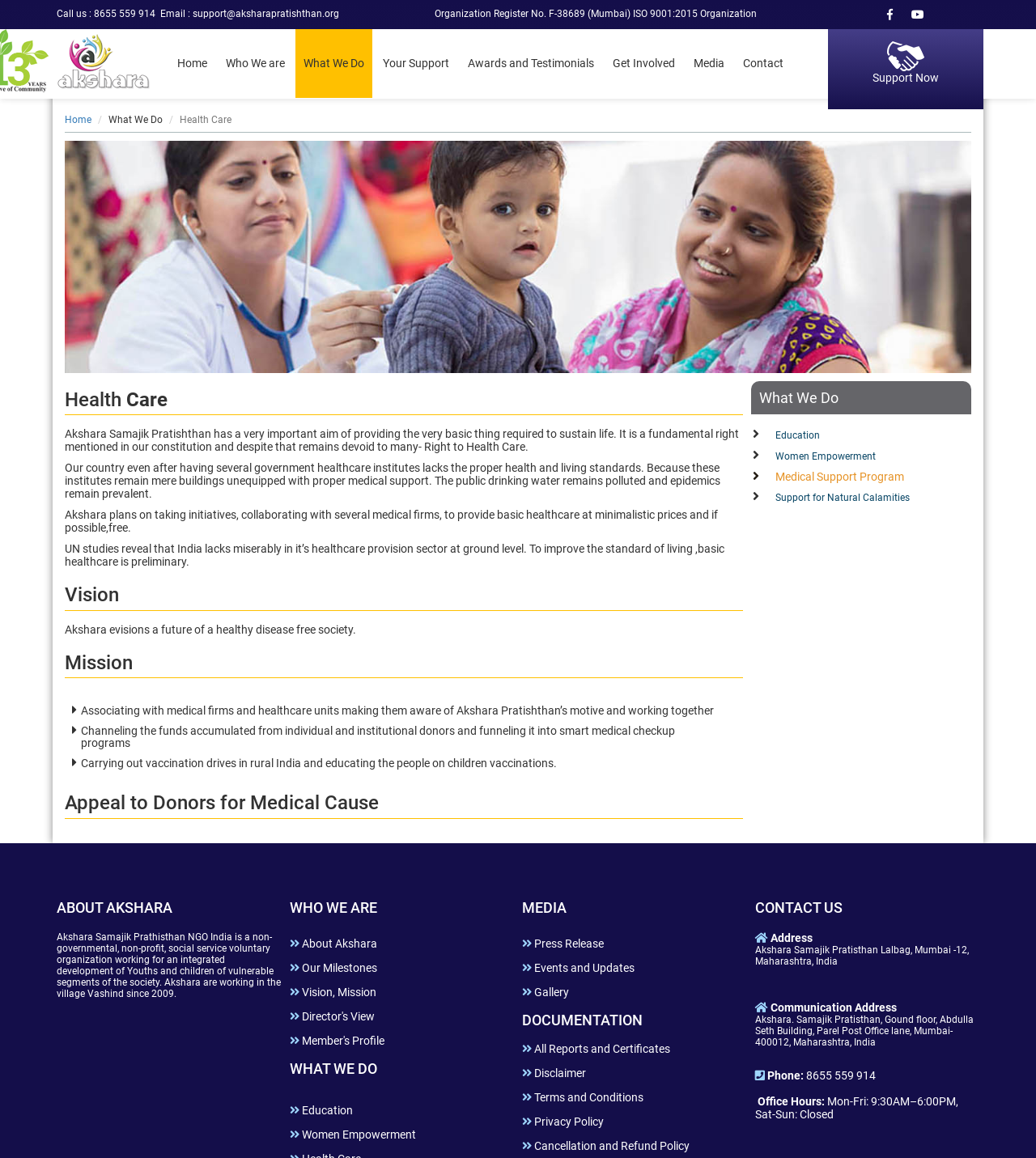Based on the image, provide a detailed response to the question:
What is the mission of Akshara Pratishthan?

The mission of Akshara Pratishthan can be found in the 'Mission' section of the webpage, where it is stated as 'Associating with medical firms and healthcare units making them aware of Akshara Pratishthan’s motive and working together'.